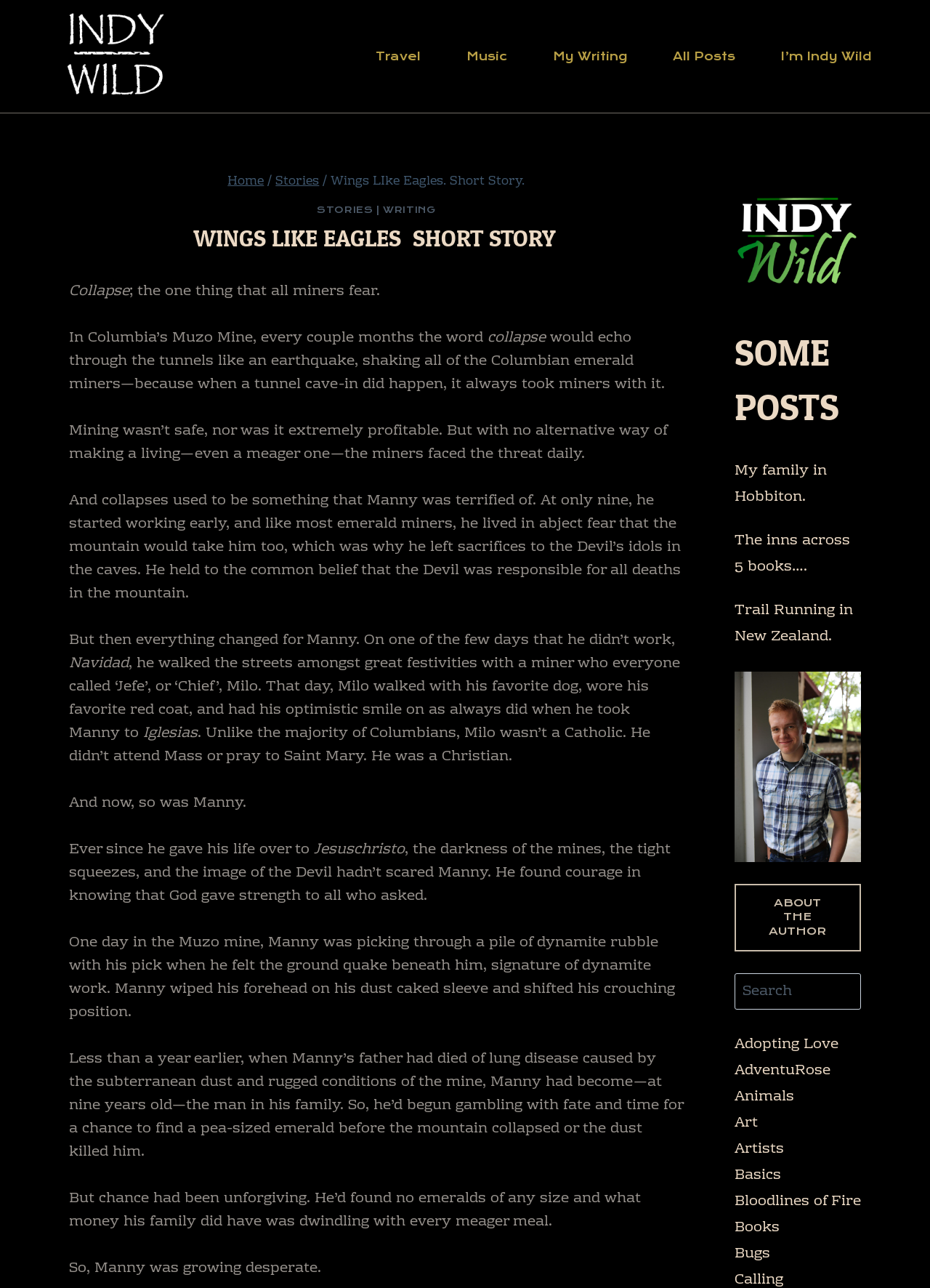Determine the main heading text of the webpage.

WINGS LIKE EAGLES. SHORT STORY.